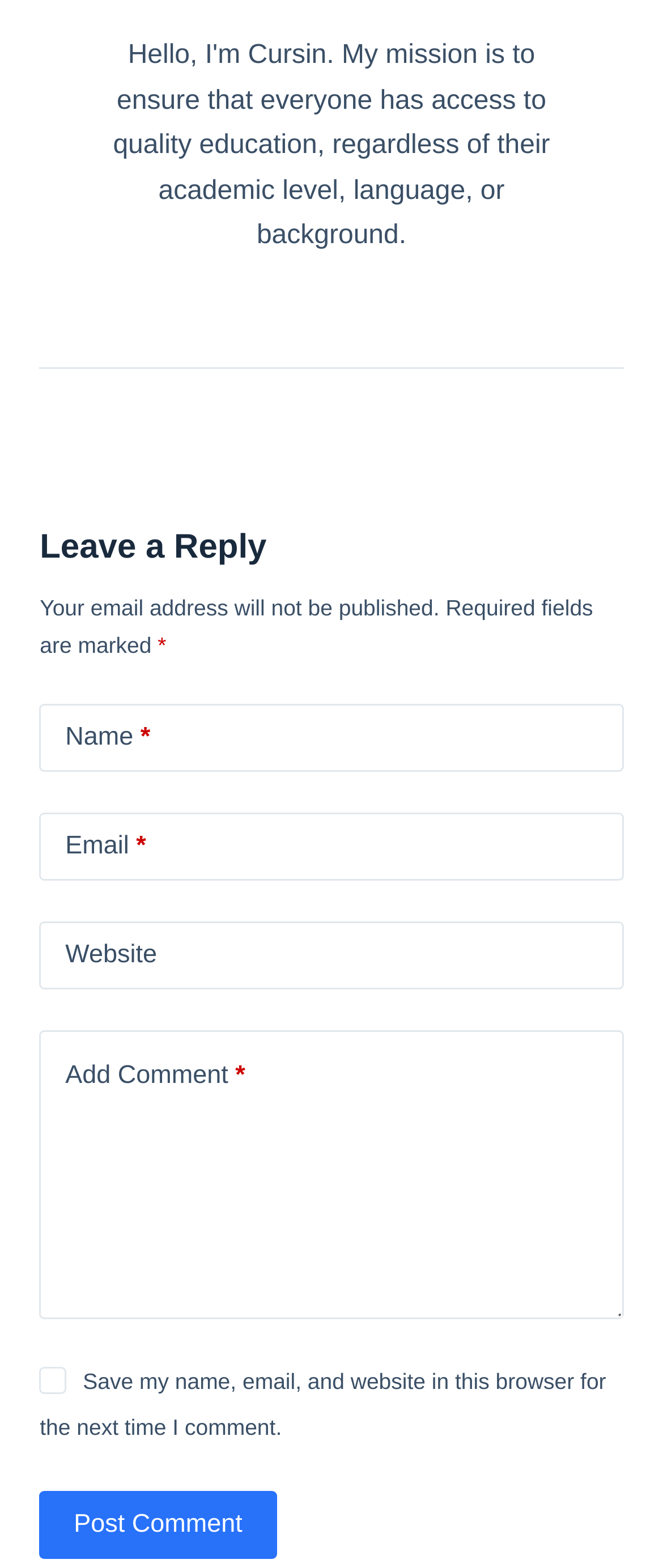How many text boxes are required?
Examine the image and give a concise answer in one word or a short phrase.

Three